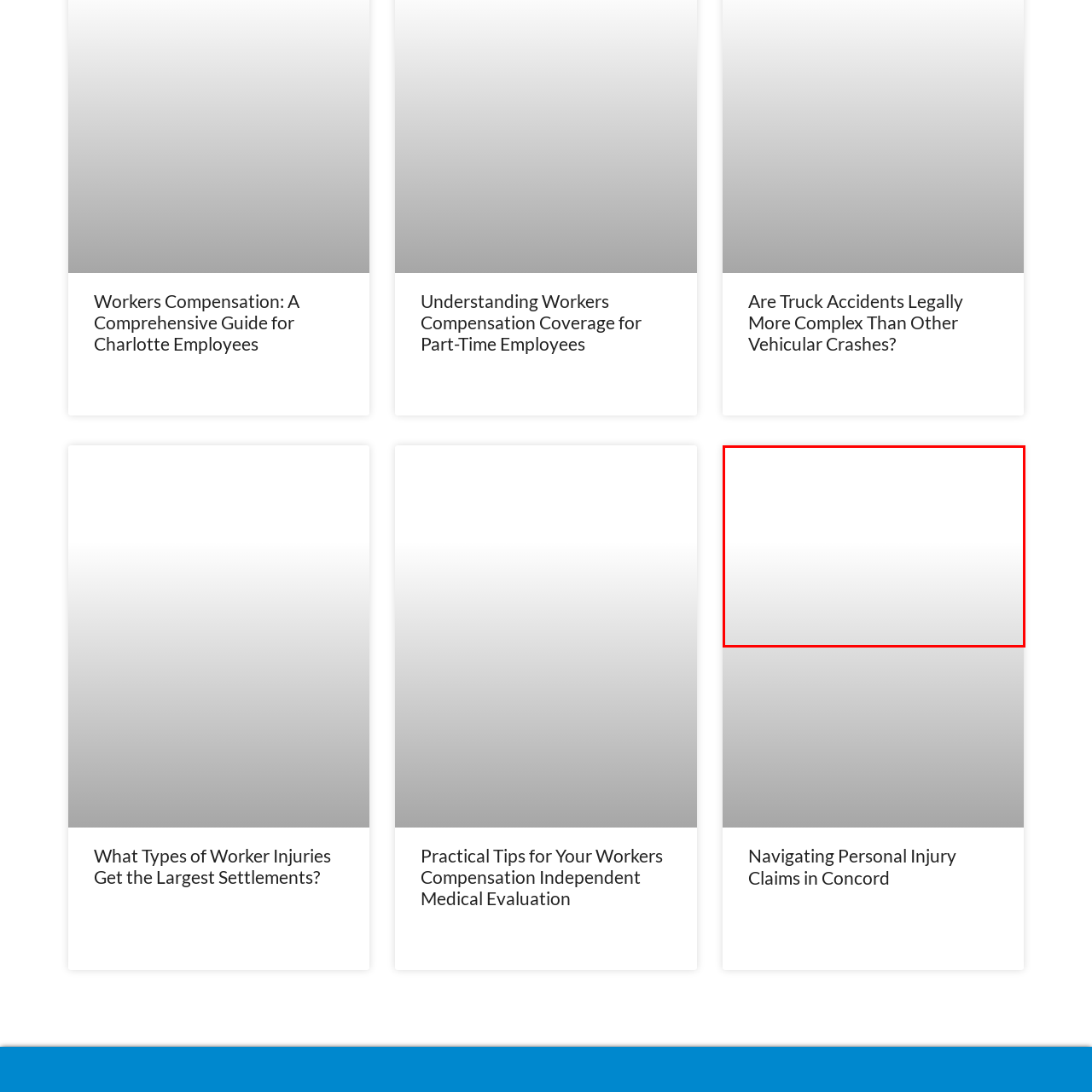What is the purpose of an experienced lawyer in personal injury cases?
Consider the portion of the image within the red bounding box and answer the question as detailed as possible, referencing the visible details.

According to the caption, the article may offer insights on how an experienced lawyer can enhance the chances of claiming fair settlements for those affected by personal injuries, implying that the purpose of an experienced lawyer is to increase the likelihood of receiving fair compensation.